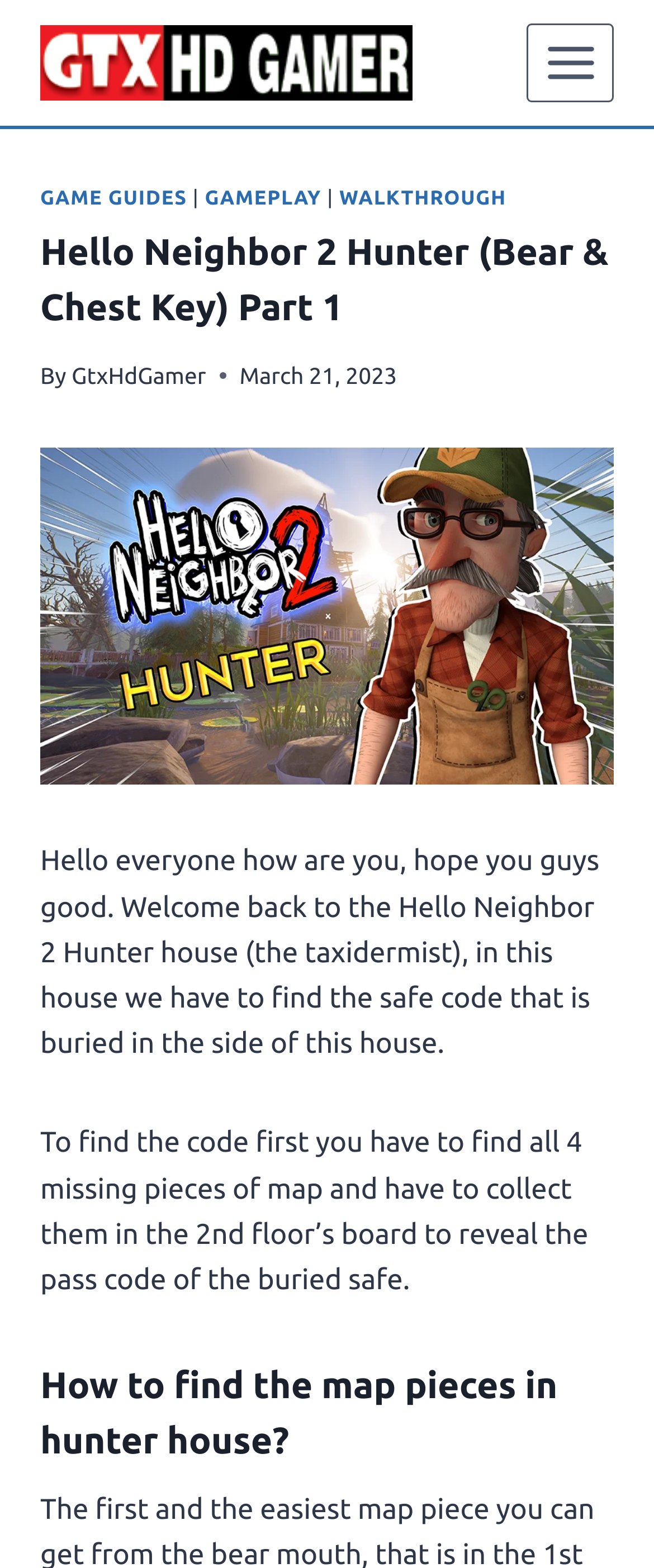Determine the heading of the webpage and extract its text content.

Hello Neighbor 2 Hunter (Bear & Chest Key) Part 1